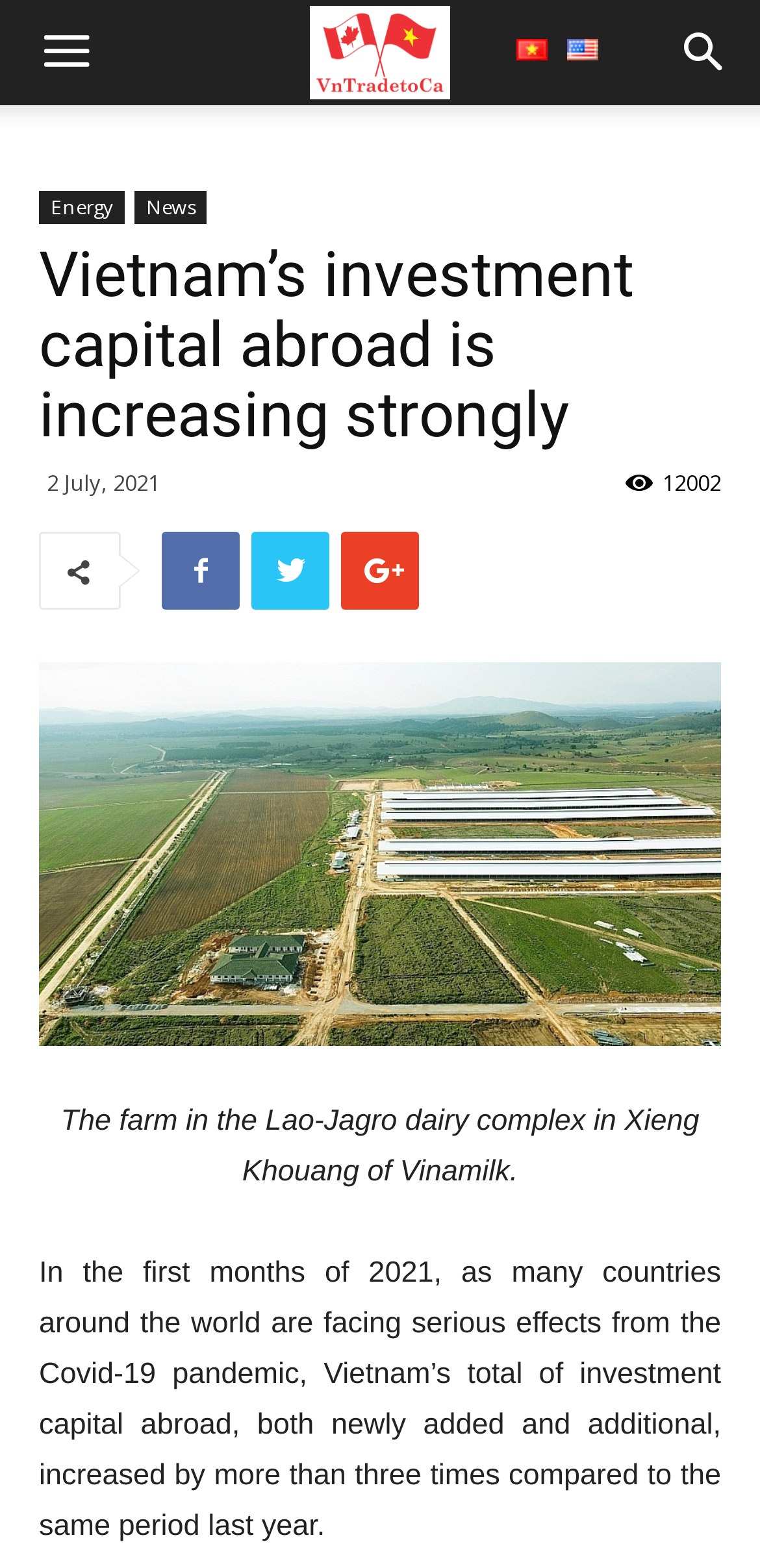Locate the bounding box coordinates of the region to be clicked to comply with the following instruction: "Click on the share button". The coordinates must be four float numbers between 0 and 1, in the form [left, top, right, bottom].

[0.213, 0.339, 0.315, 0.389]